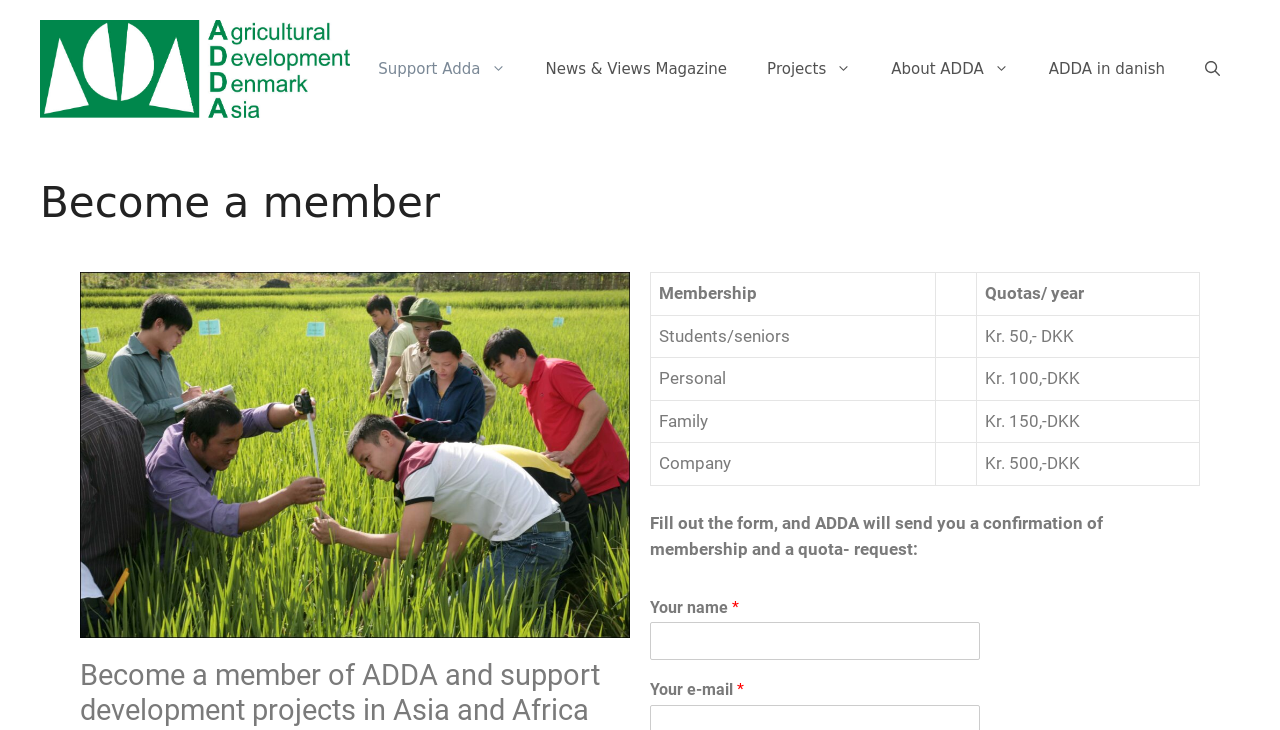Please find the bounding box for the UI element described by: "News & Views Magazine".

[0.411, 0.053, 0.584, 0.135]